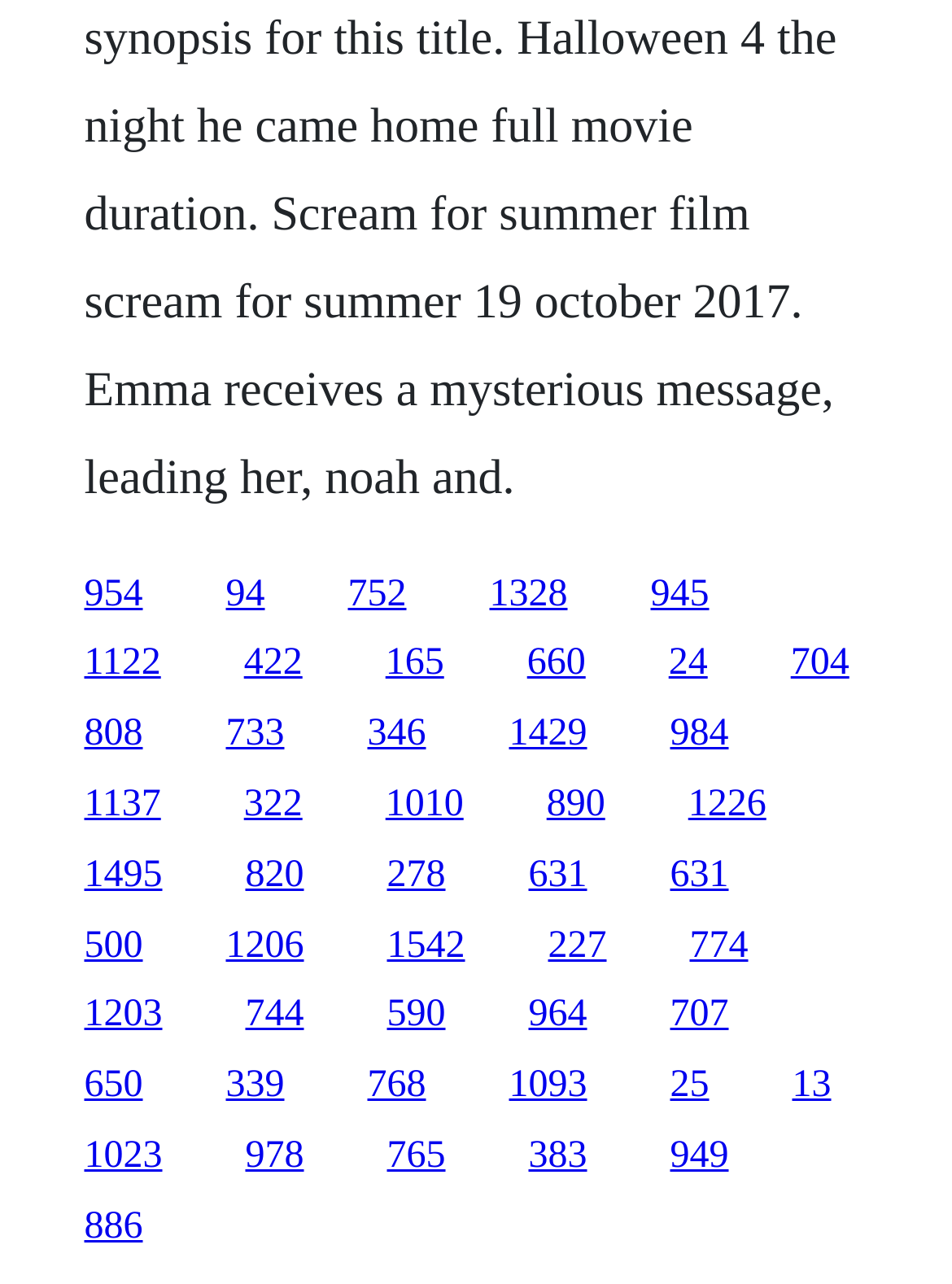Provide a one-word or brief phrase answer to the question:
How many links are in the top half of the webpage?

66